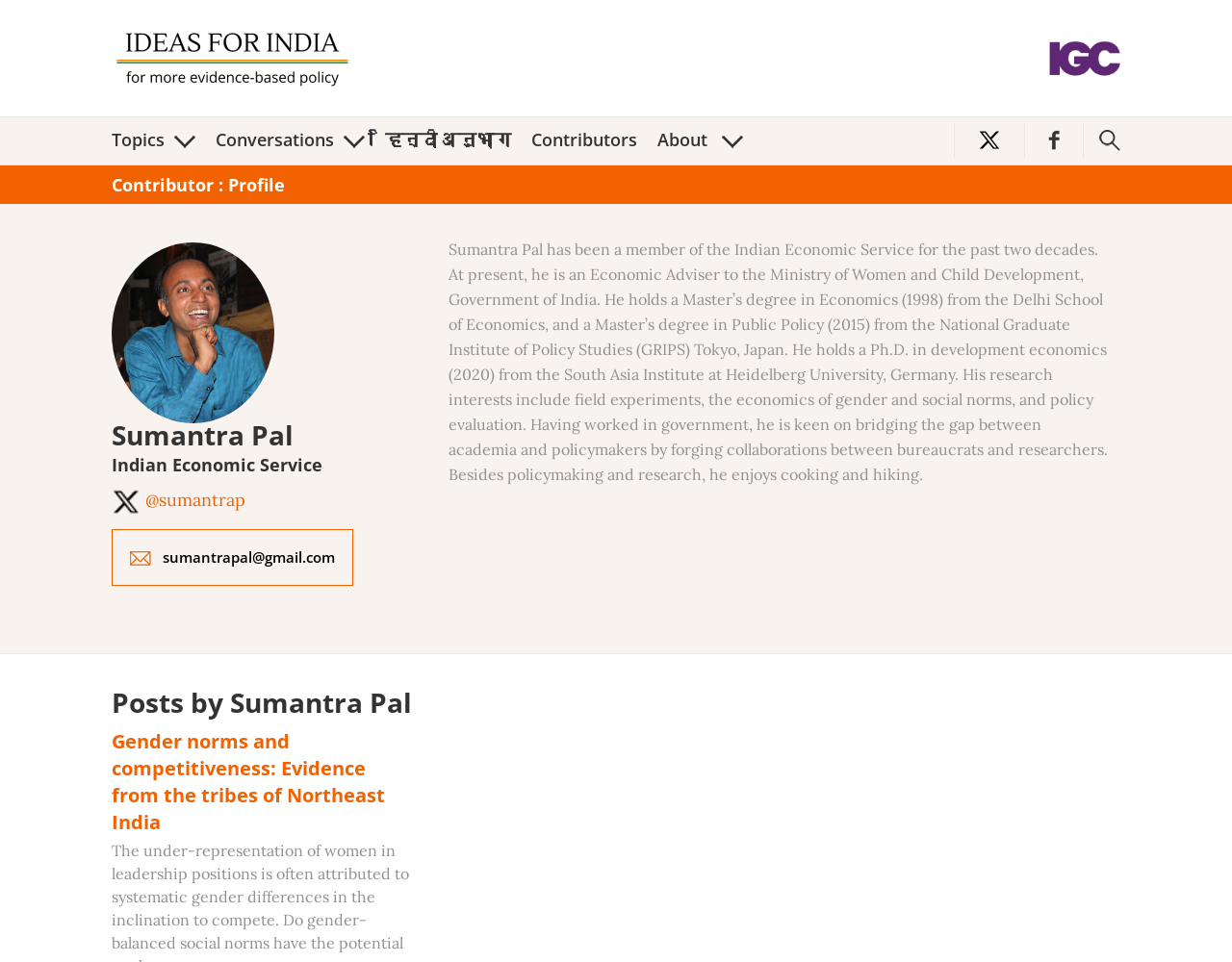Find the bounding box coordinates for the element described here: "alt="Ideas For India on Facebook"".

[0.832, 0.128, 0.879, 0.165]